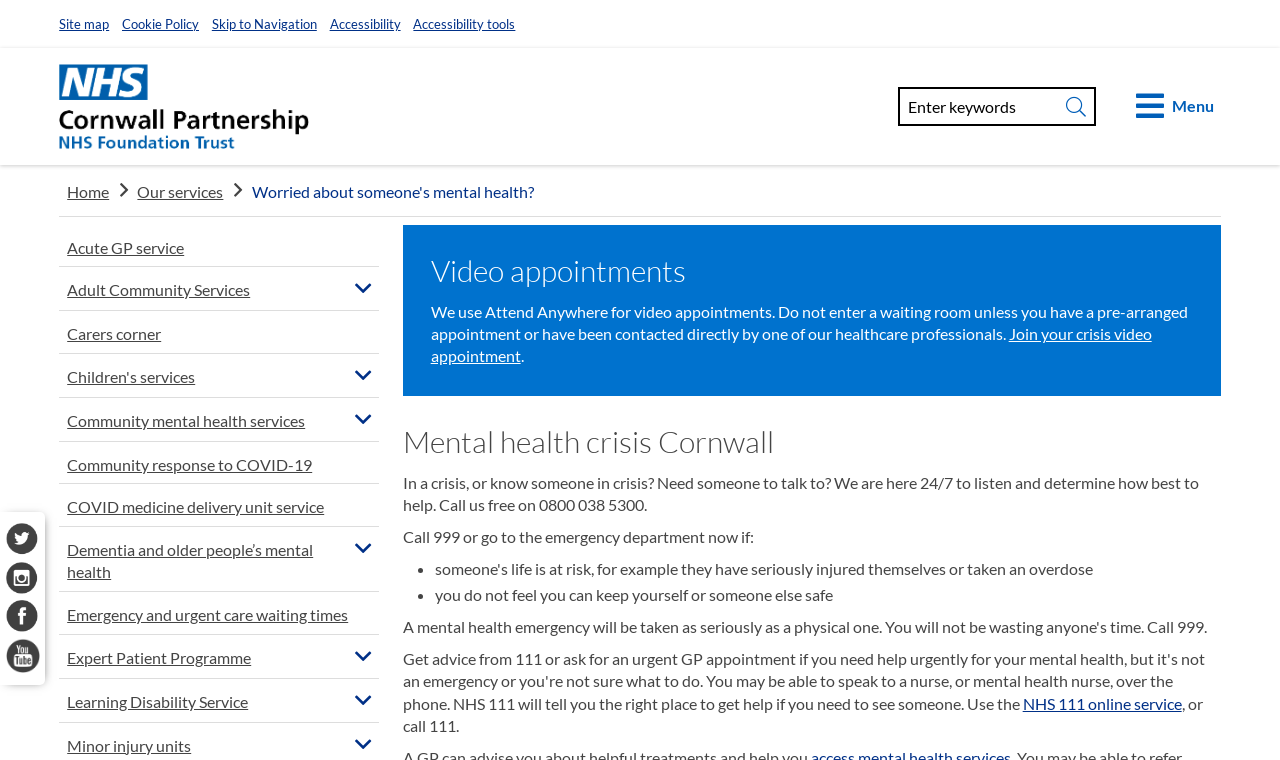What is the phone number for mental health crisis?
Using the information from the image, give a concise answer in one word or a short phrase.

0800 038 5300